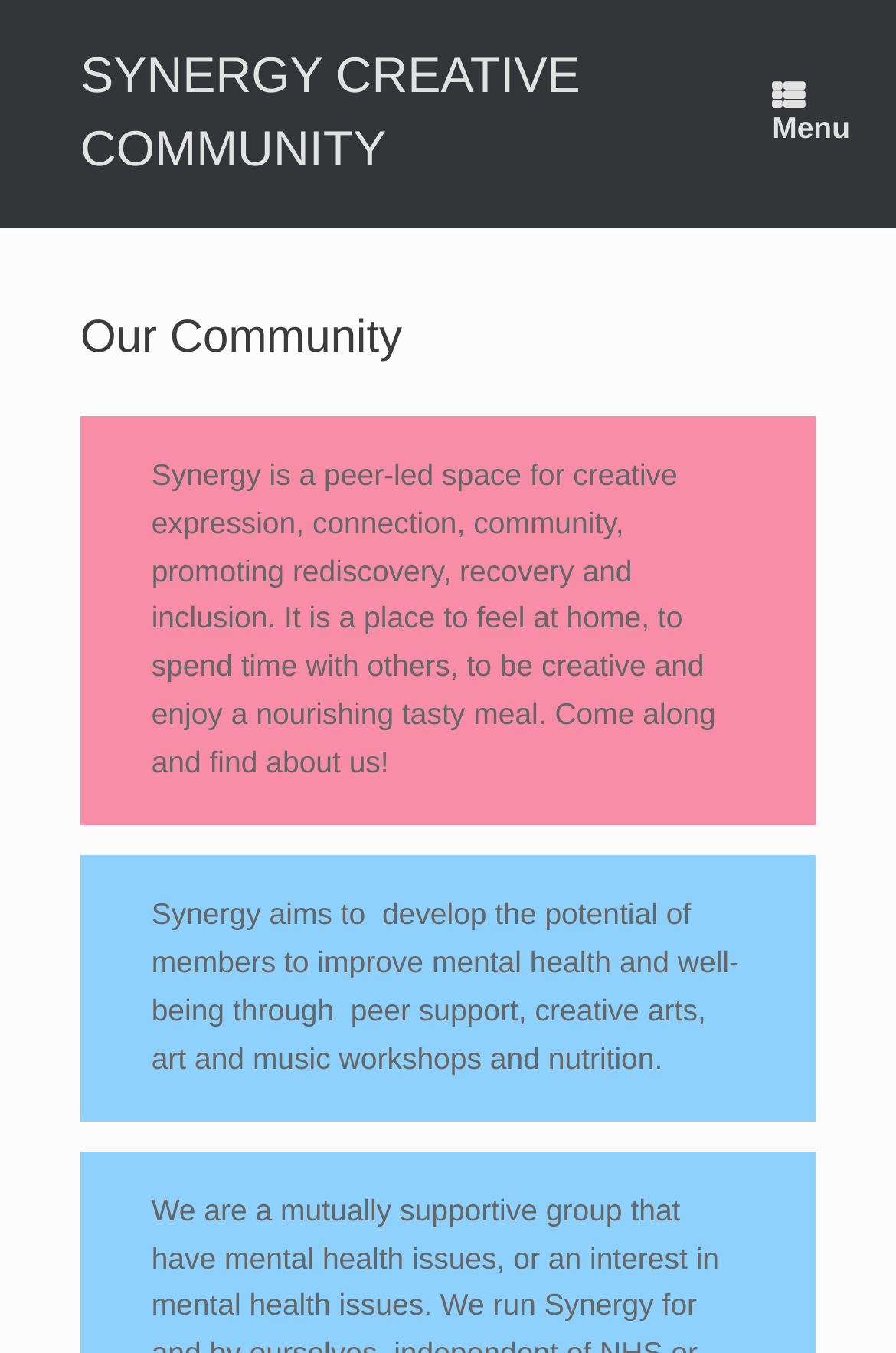Find the bounding box coordinates for the HTML element described as: "SYNERGY CREATIVE COMMUNITY". The coordinates should consist of four float values between 0 and 1, i.e., [left, top, right, bottom].

[0.051, 0.0, 0.772, 0.168]